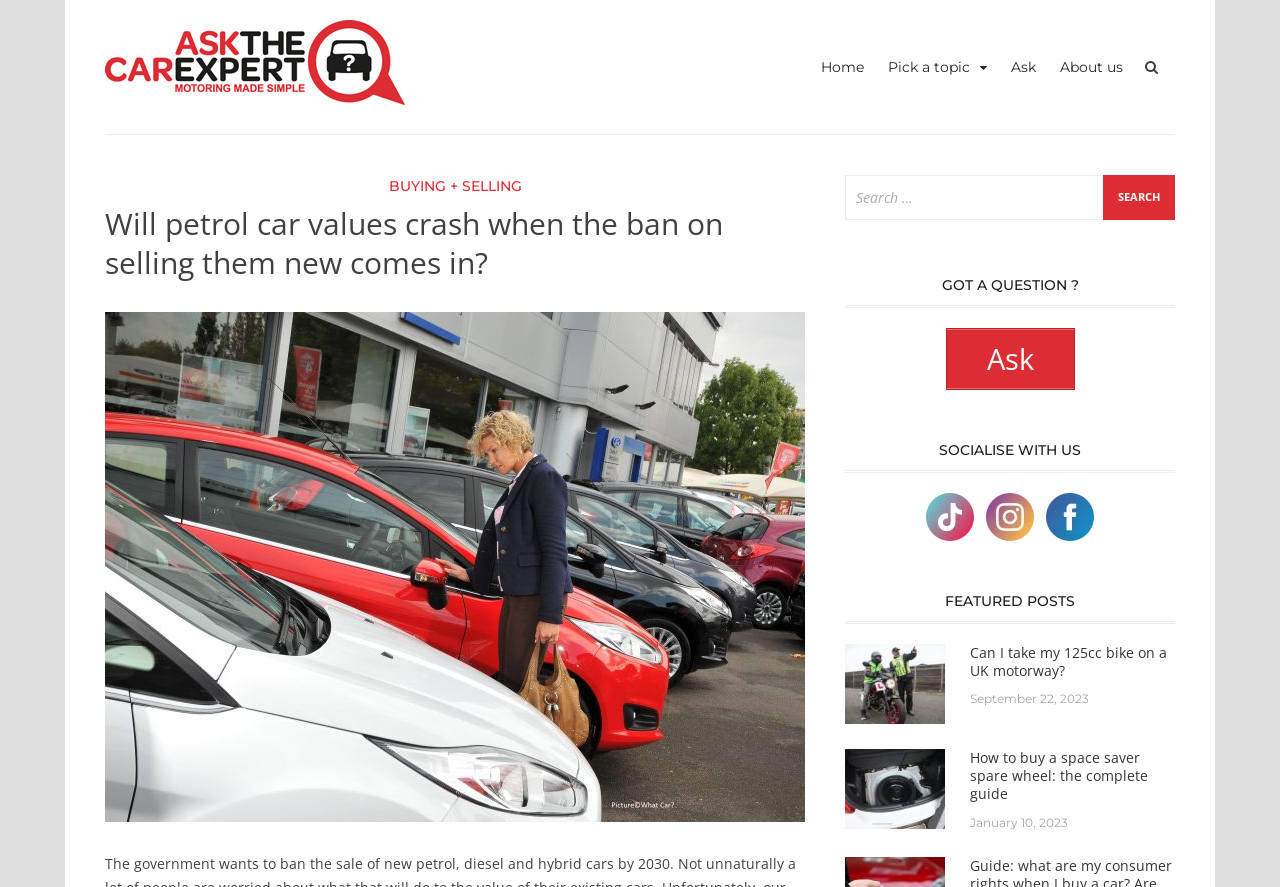Locate the primary heading on the webpage and return its text.

Will petrol car values crash when the ban on selling them new comes in?